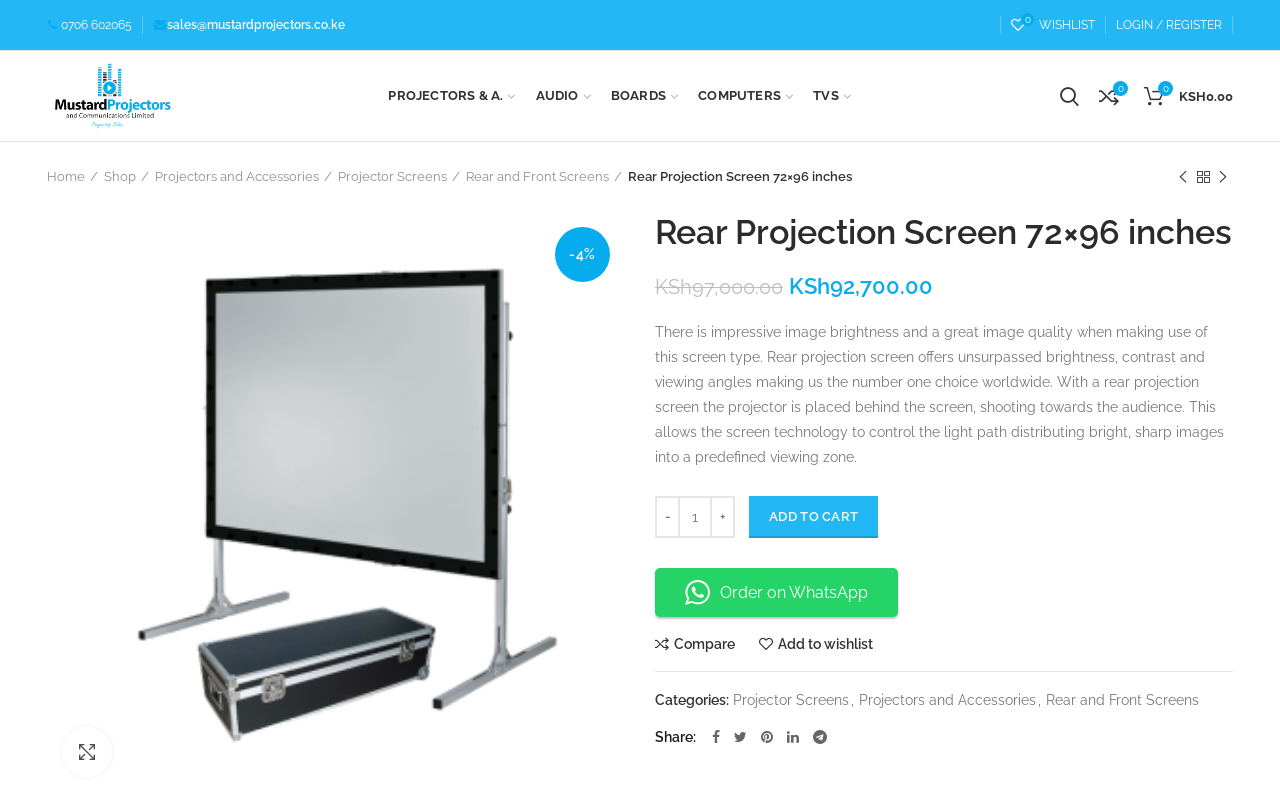What is the discount percentage of the product?
Please provide a single word or phrase answer based on the image.

-4%